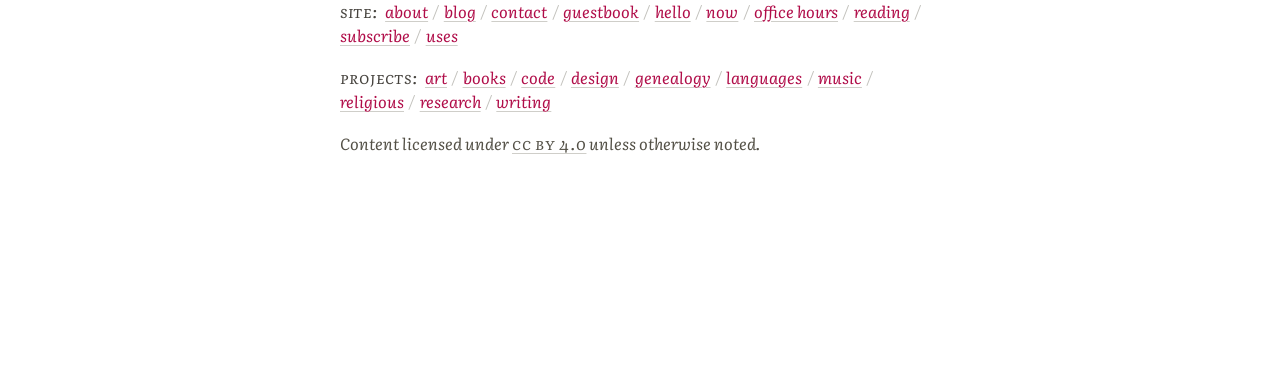What is the license for the content?
Please answer the question with as much detail as possible using the screenshot.

I found a static text 'Content licensed under' followed by a link 'CC BY 4.0', which indicates that the content on this webpage is licensed under CC BY 4.0 unless otherwise noted.